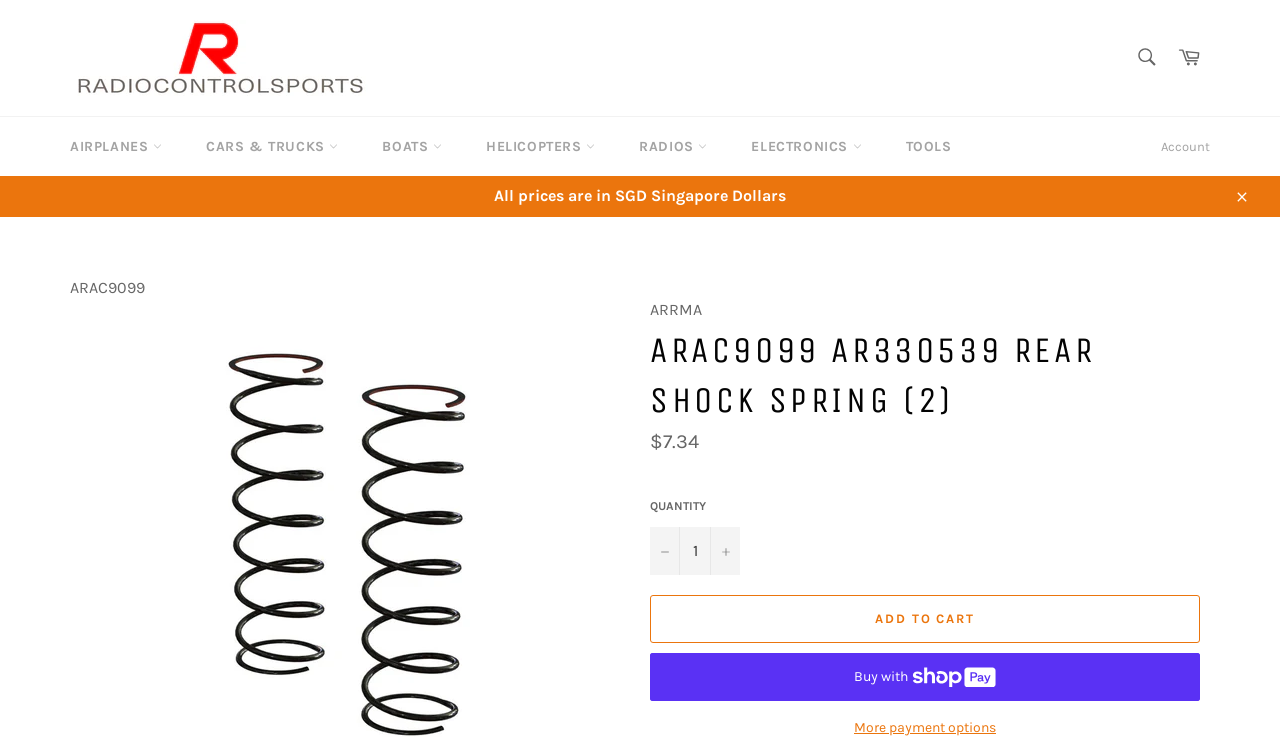What is the currency used on this website?
Please answer the question with a single word or phrase, referencing the image.

SGD